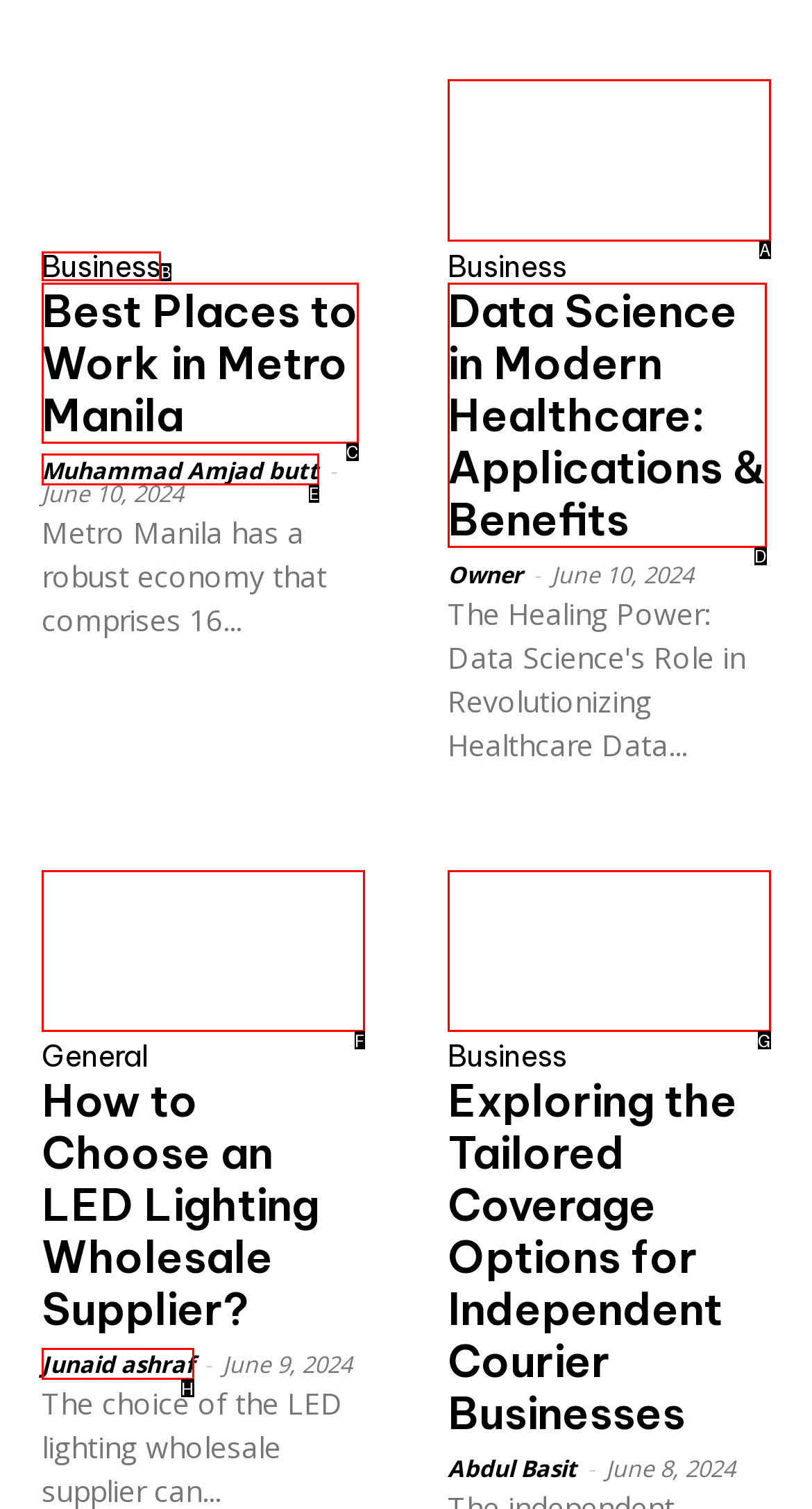Using the element description: Junaid ashraf, select the HTML element that matches best. Answer with the letter of your choice.

H